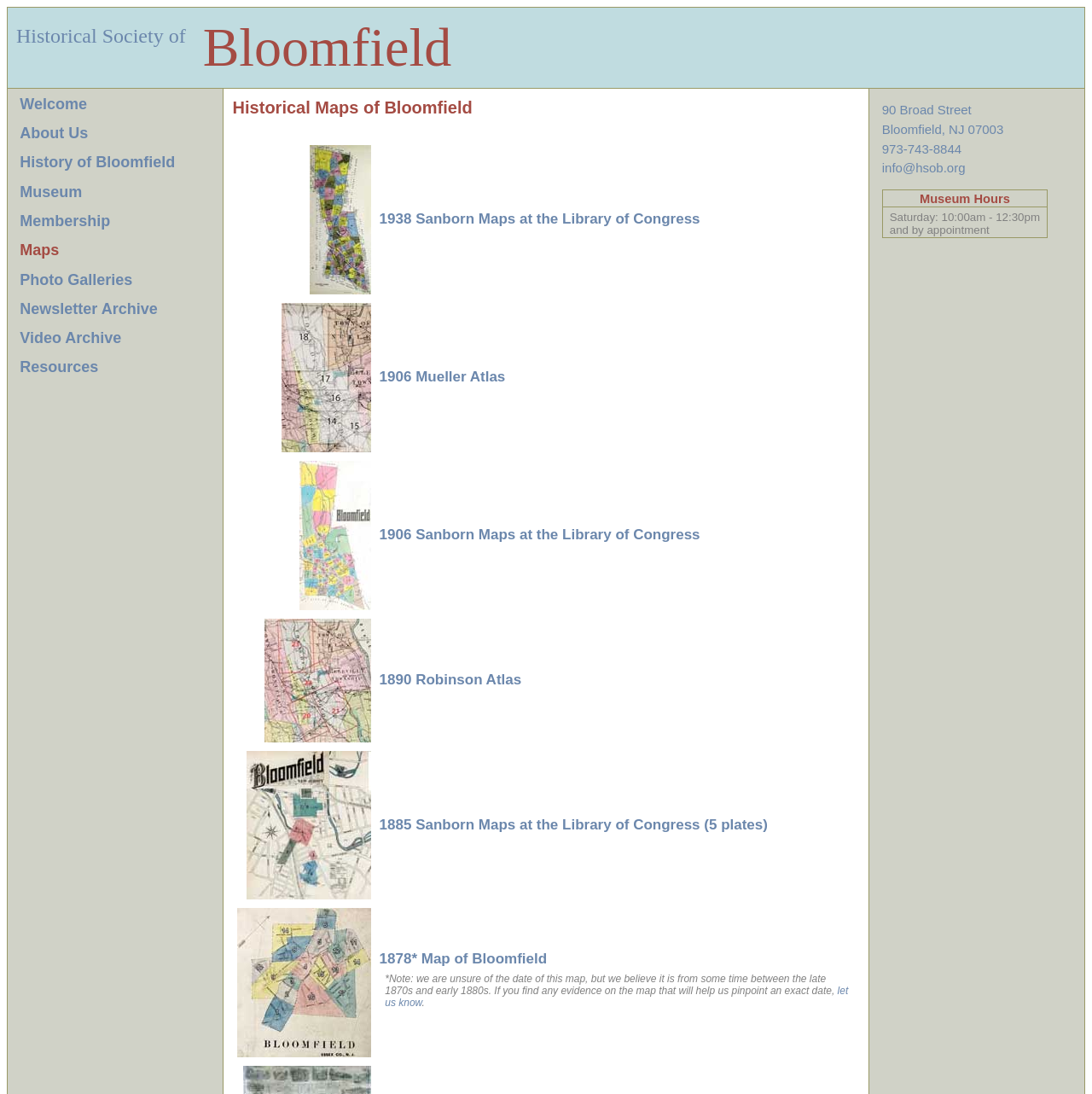What is the email address of the organization?
Look at the image and answer the question with a single word or phrase.

info@hsob.org